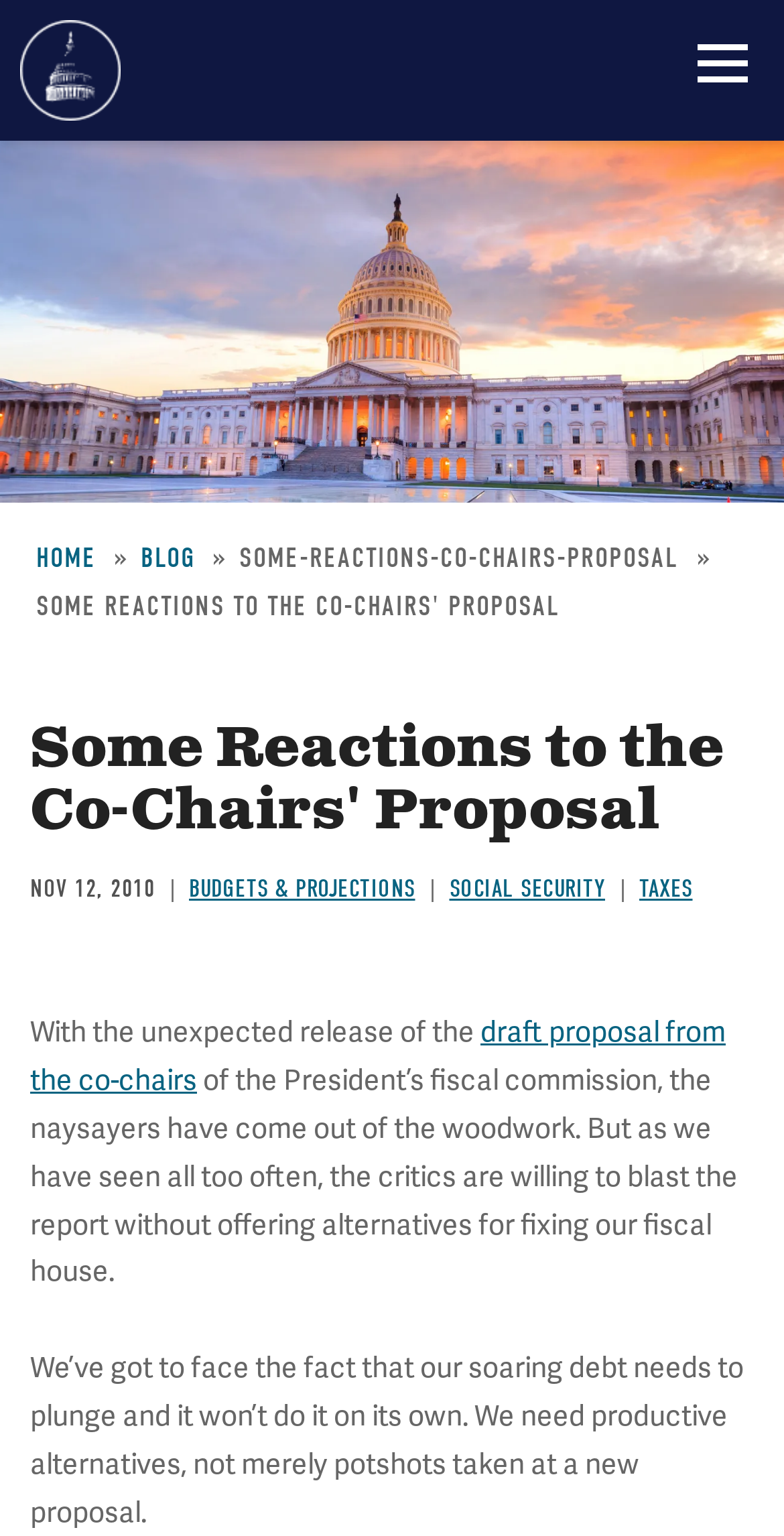Locate the bounding box coordinates of the area you need to click to fulfill this instruction: 'Explore 'Committee for a Responsible Federal Budget''. The coordinates must be in the form of four float numbers ranging from 0 to 1: [left, top, right, bottom].

[0.026, 0.013, 0.154, 0.079]